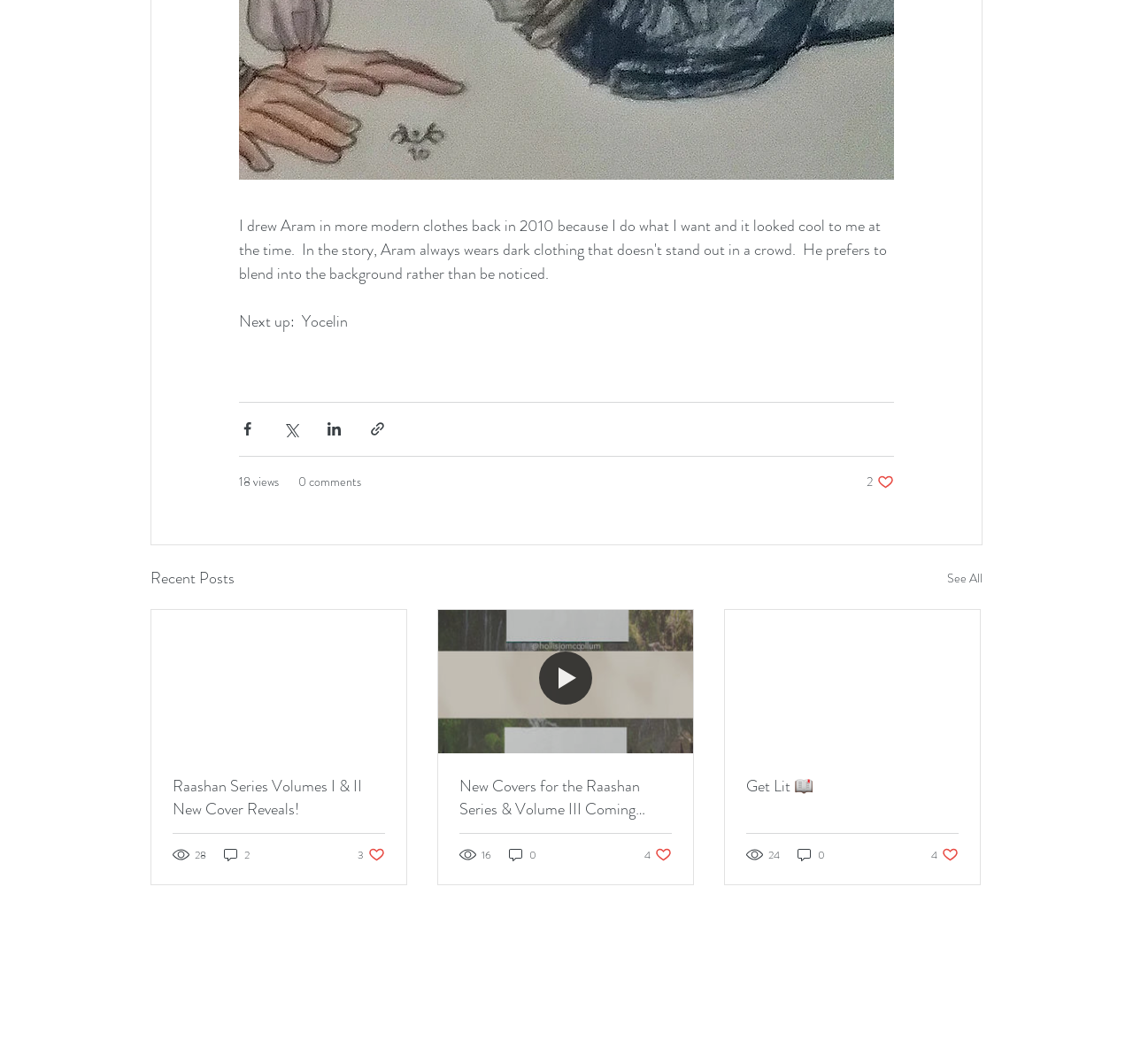Please identify the bounding box coordinates of the region to click in order to complete the given instruction: "Like the post". The coordinates should be four float numbers between 0 and 1, i.e., [left, top, right, bottom].

[0.765, 0.445, 0.789, 0.461]